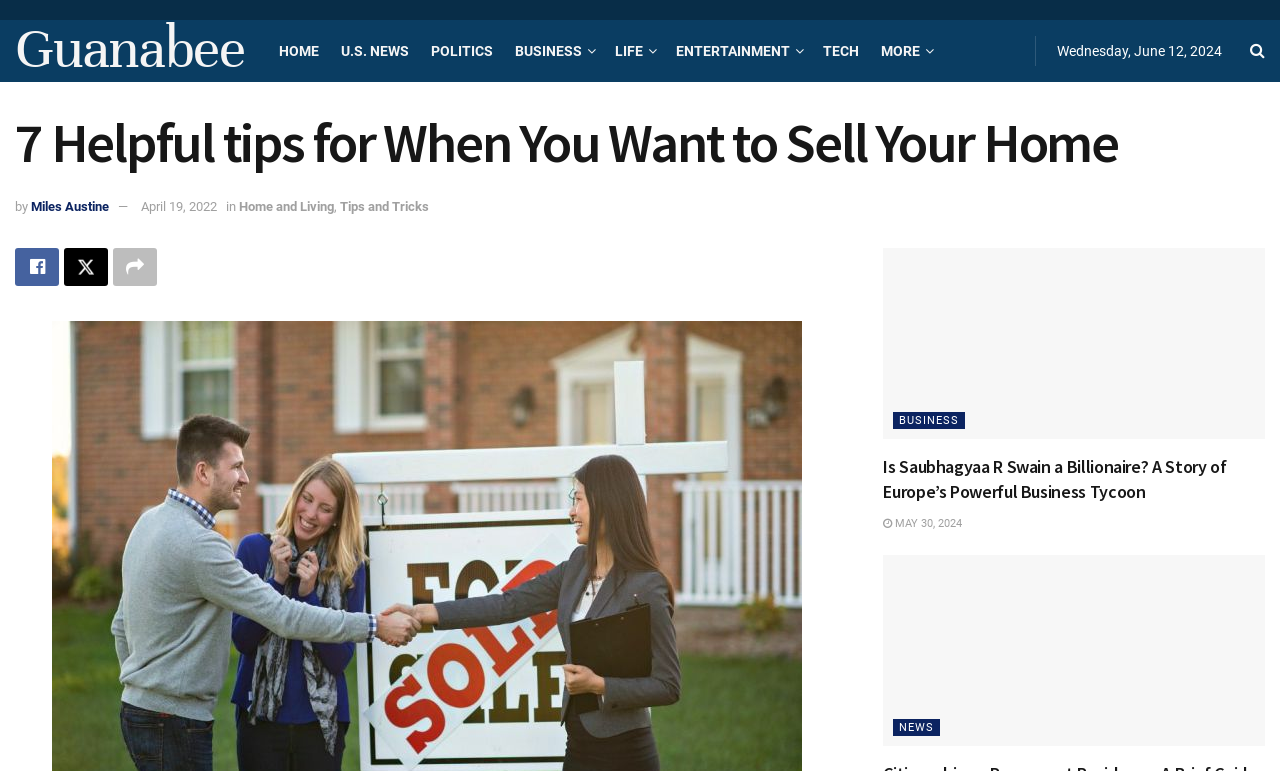Please find the bounding box coordinates of the section that needs to be clicked to achieve this instruction: "Sign Up".

None